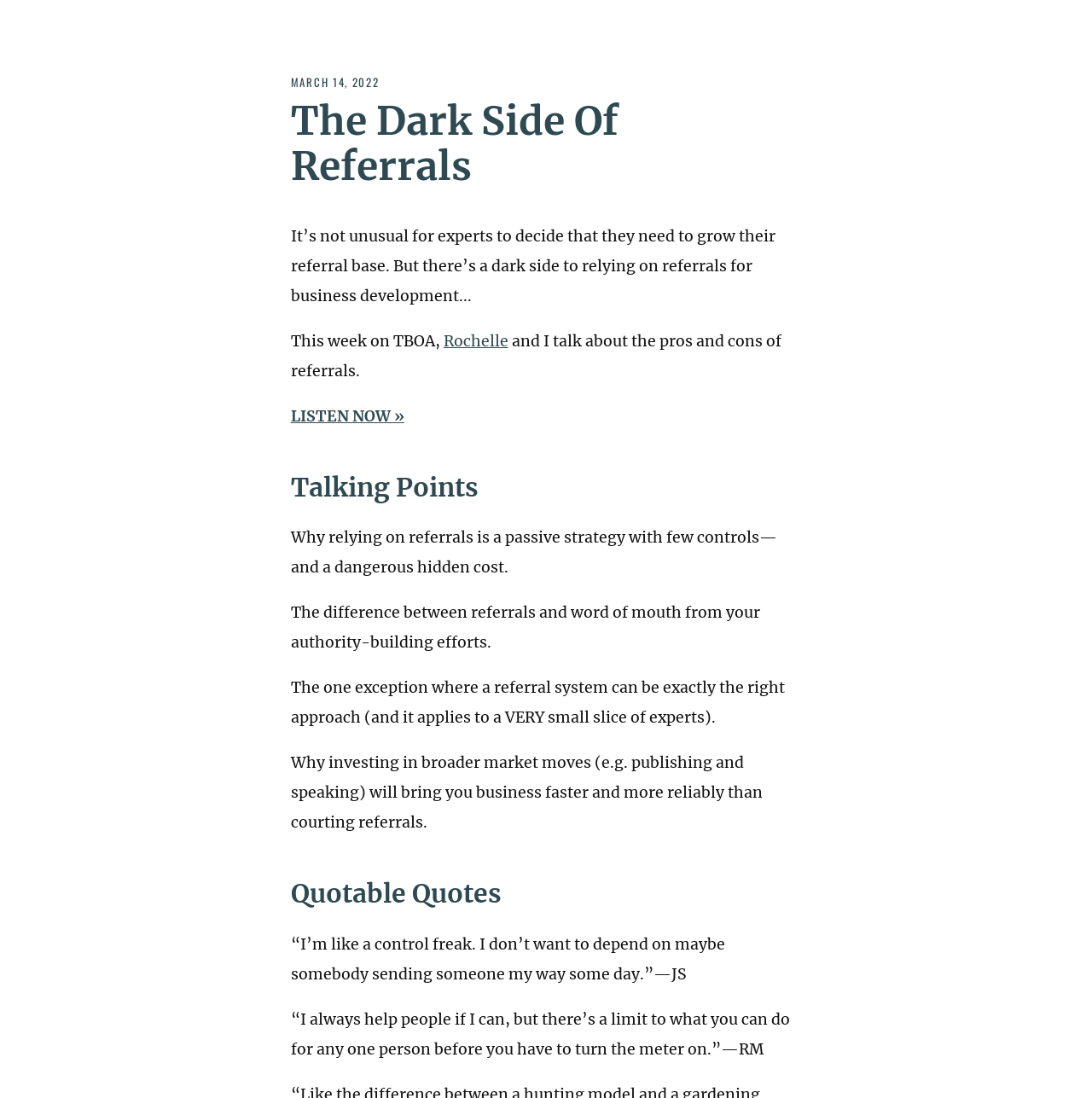Extract the bounding box coordinates for the HTML element that matches this description: "parent_node: Email address aria-label="Submit"". The coordinates should be four float numbers between 0 and 1, i.e., [left, top, right, bottom].

None